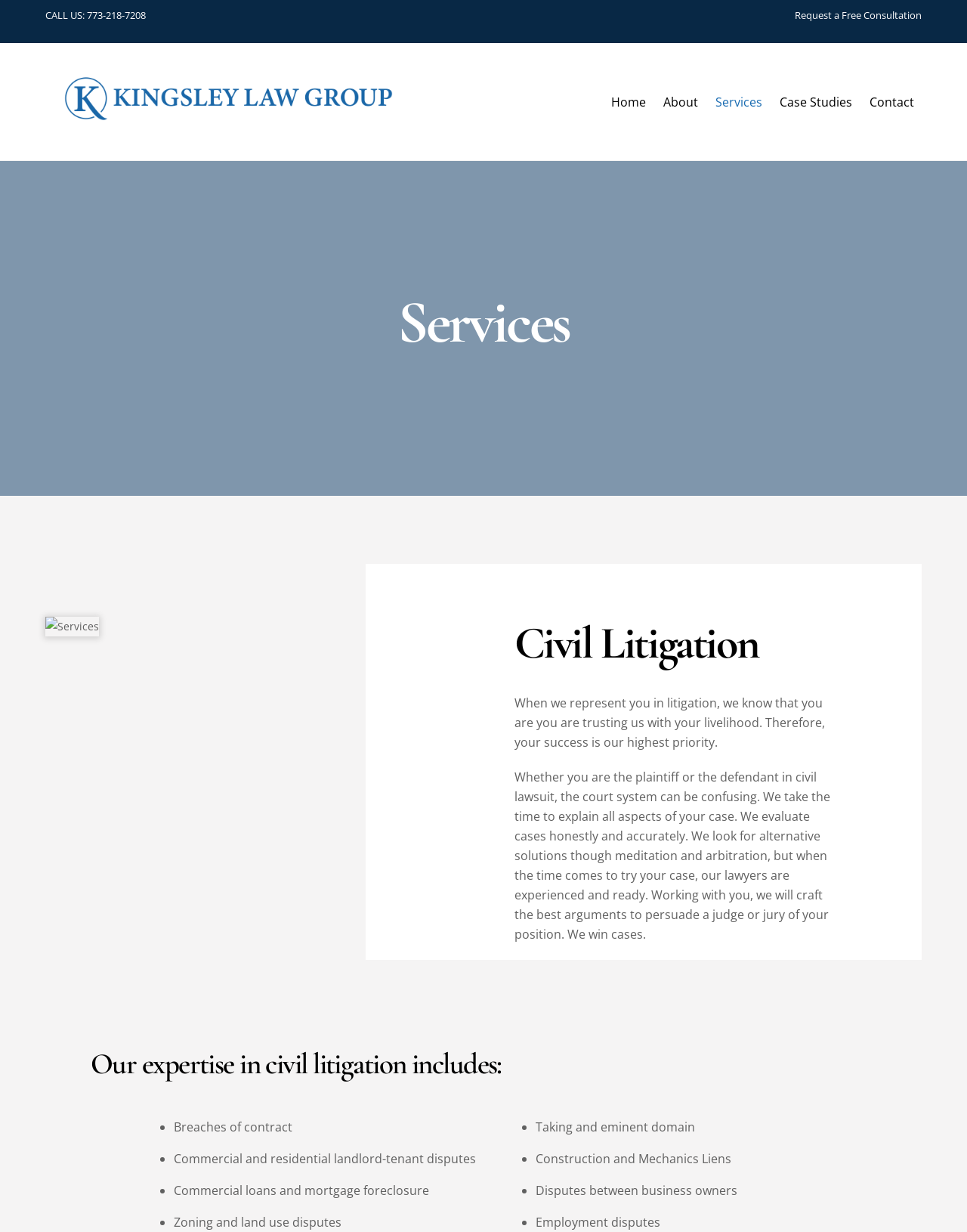Using the format (top-left x, top-left y, bottom-right x, bottom-right y), provide the bounding box coordinates for the described UI element. All values should be floating point numbers between 0 and 1: Request a Free Consultation

[0.822, 0.007, 0.953, 0.018]